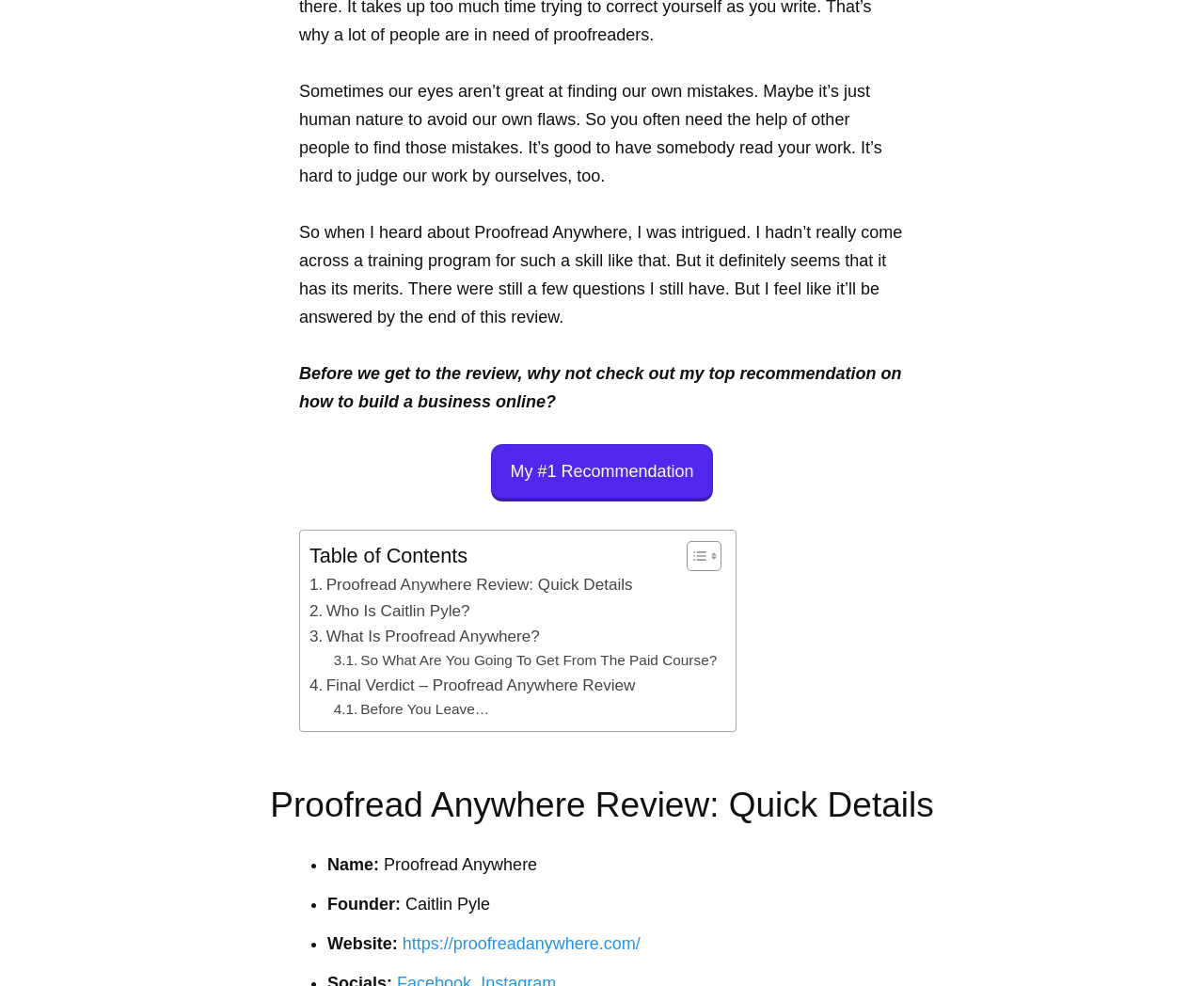Determine the bounding box coordinates of the area to click in order to meet this instruction: "Read 'Proofread Anywhere Review: Quick Details'".

[0.094, 0.789, 0.906, 0.844]